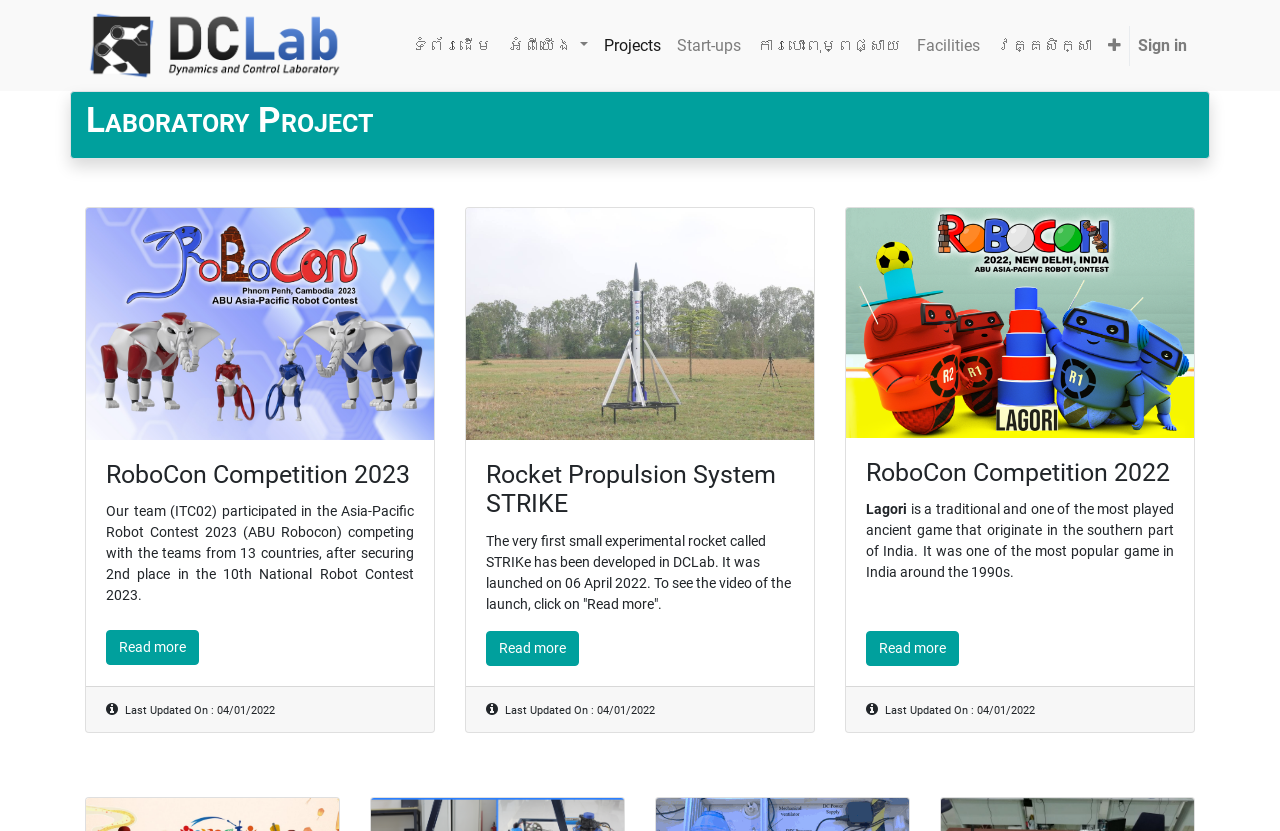What is the date of the last update?
Refer to the image and give a detailed answer to the query.

I found the text 'Last Updated On : 04/01/2022' at the bottom of each project description. Therefore, I concluded that the date of the last update is 04/01/2022.